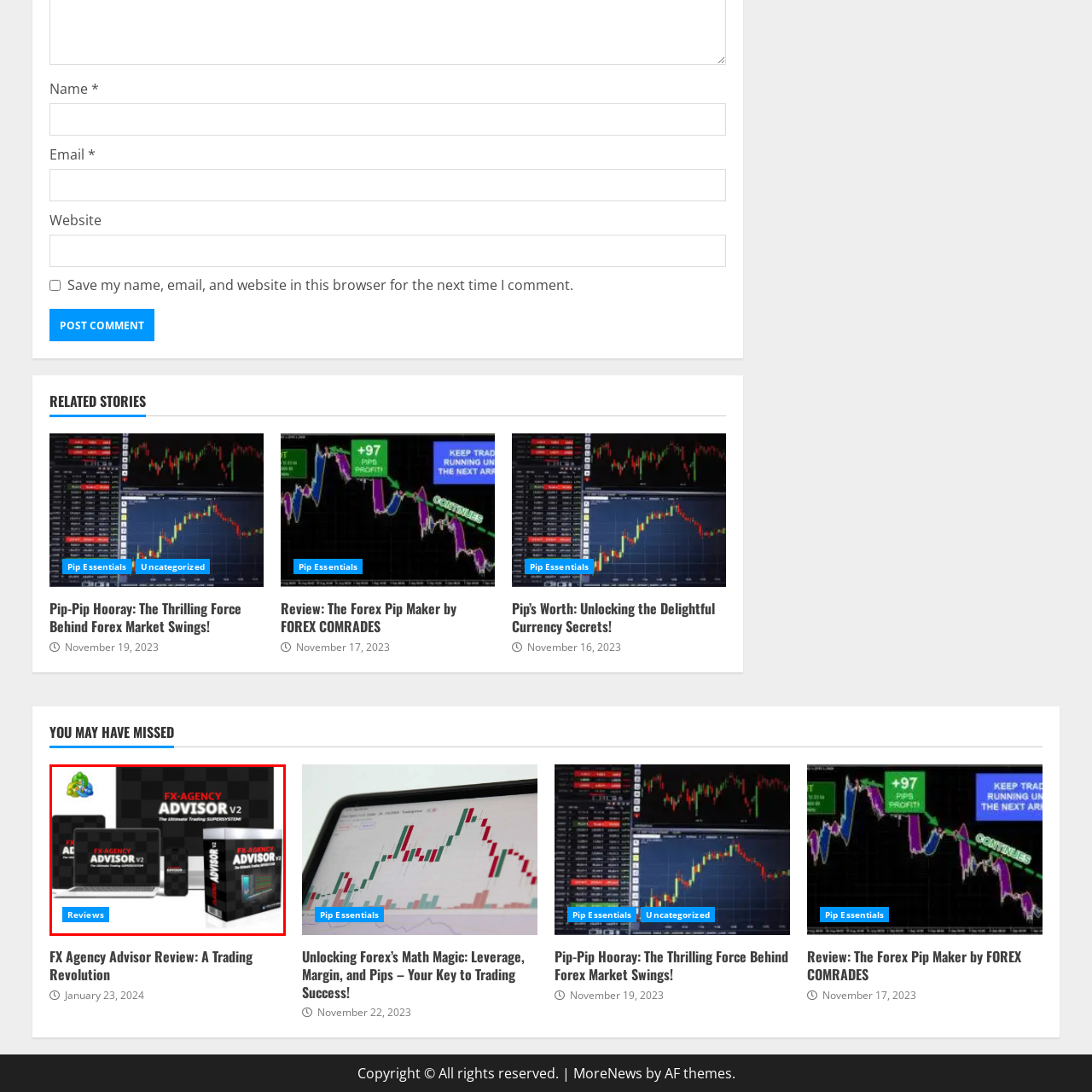Explain in detail what is shown in the red-bordered image.

The image showcases the FX Agency Advisor V2, an advanced trading system designed to enhance trading strategies in the financial markets. Displayed on various devices—a laptop, a tablet, and a smartphone—the system emphasizes its versatility and adaptability for traders on the go. The packaging is prominently featured alongside the slogan, “The Ultimate Trading SUPERSYSTEM,” indicating its comprehensive approach to trading. In the bottom left corner, there is a playful graphic element that adds a visual appeal. The context is reinforced by the label "Reviews", suggesting that this product is part of a critical examination or overview, likely aimed at prospective users looking to optimize their trading methodologies. This image serves to attract attention to the product's capabilities and encourages readers to explore its features further.